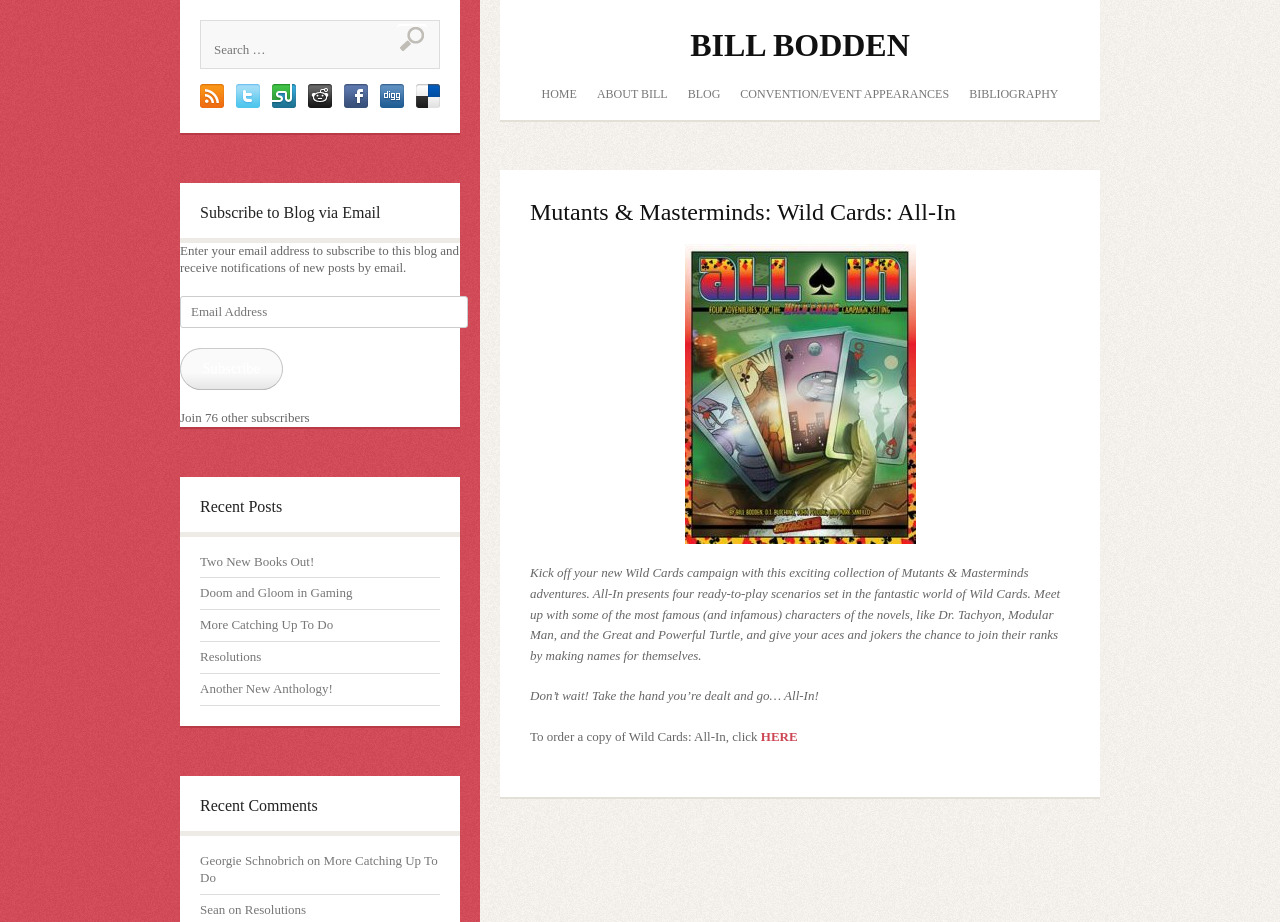Please identify the bounding box coordinates of the element I should click to complete this instruction: 'Subscribe to the blog via email'. The coordinates should be given as four float numbers between 0 and 1, like this: [left, top, right, bottom].

[0.141, 0.377, 0.221, 0.423]